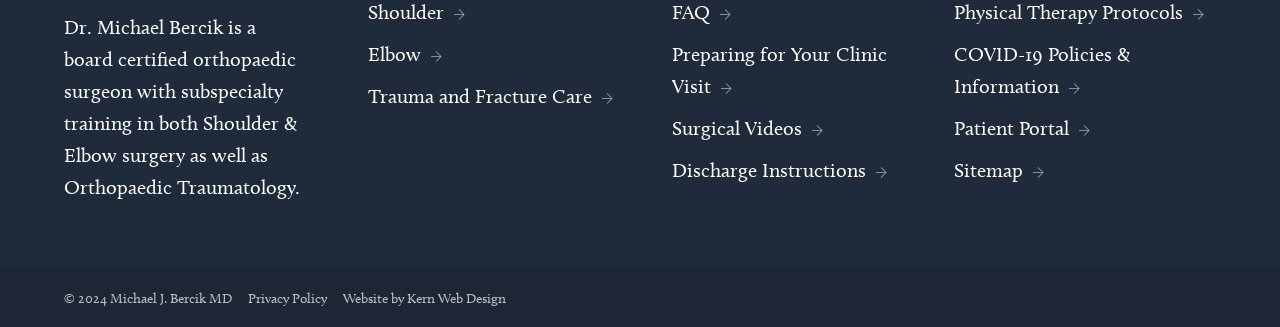Determine the bounding box for the UI element that matches this description: "Elbow".

[0.287, 0.13, 0.337, 0.203]